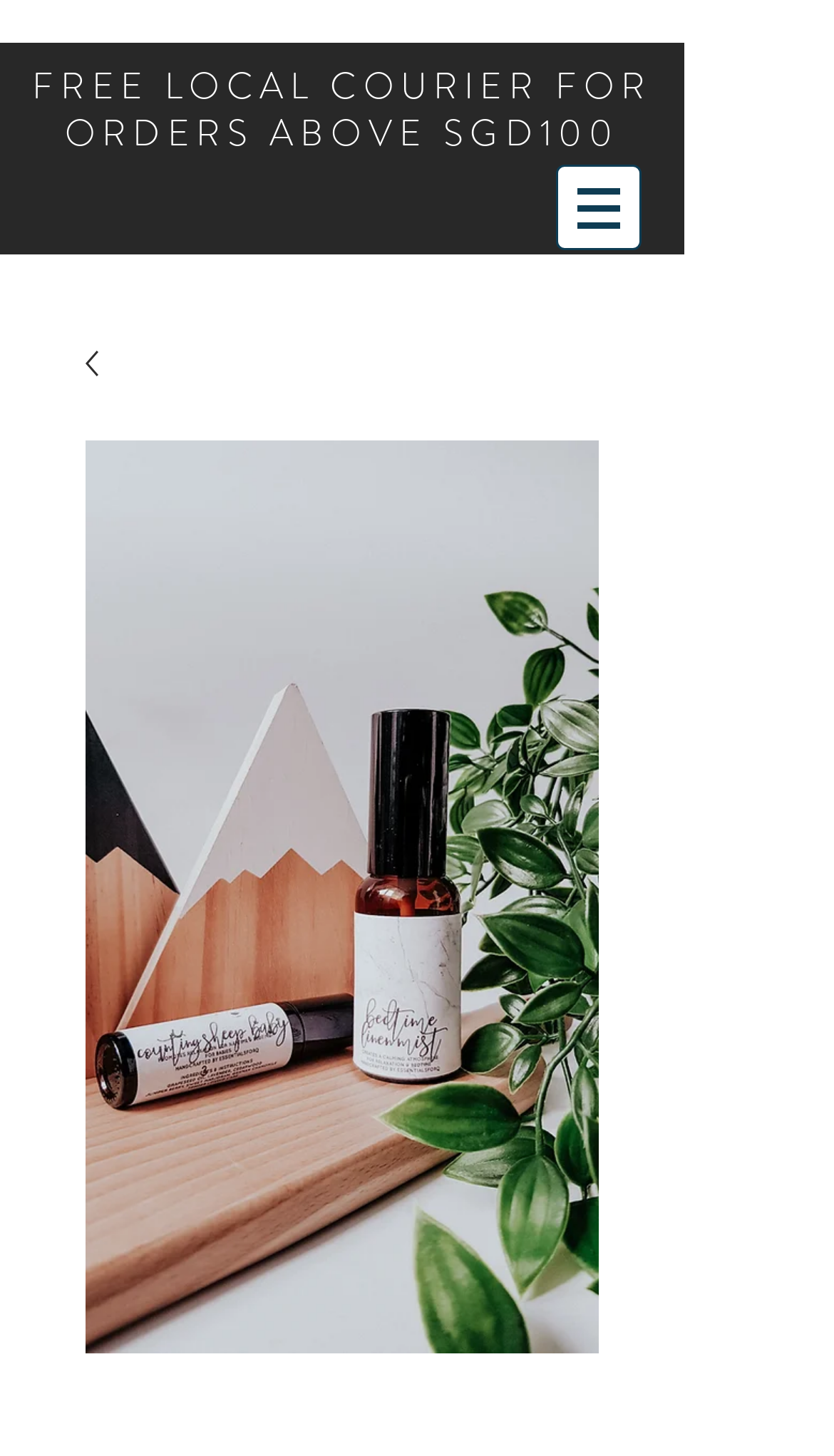How many images are there in the EFQ link?
Provide a one-word or short-phrase answer based on the image.

2